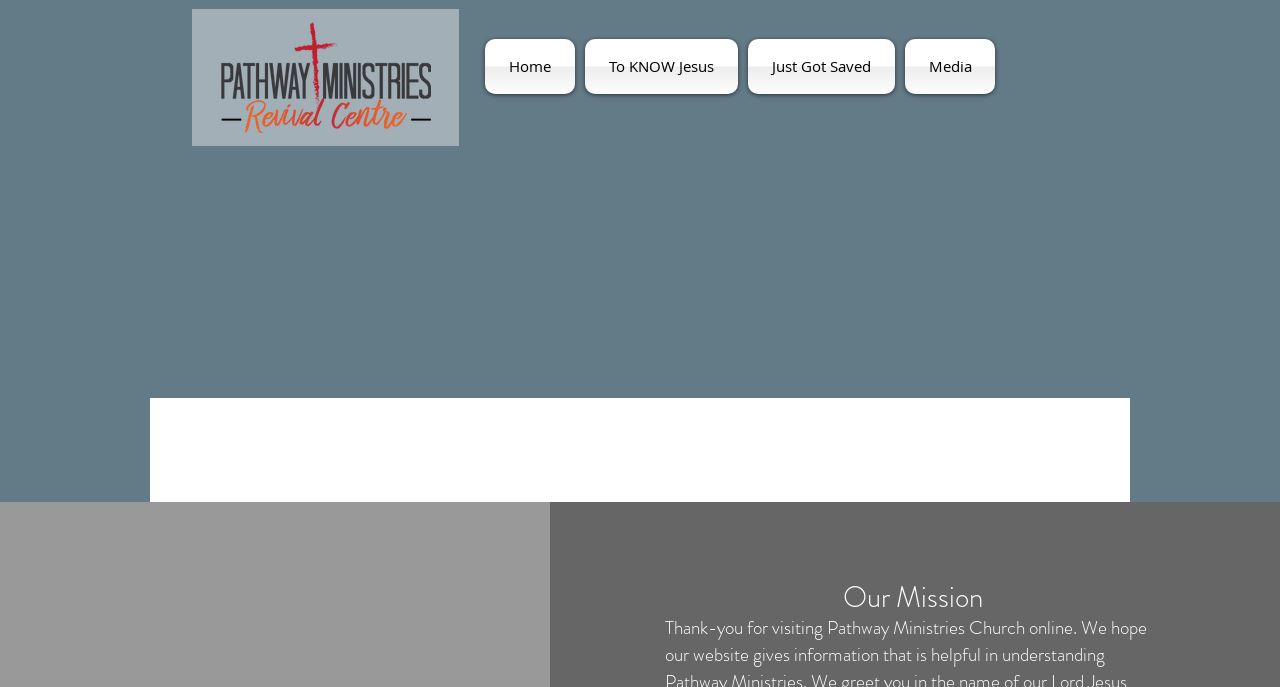Elaborate on the different components and information displayed on the webpage.

The webpage is about Pathway Ministries Revival Centre, as indicated by the title "Who We Are | pathwayministriescog". 

At the top left of the page, there is an image of the Pathway Ministries Revival Centre logo. 

Below the logo, there is a navigation menu labeled "Site" that spans across the top of the page. The menu consists of five links: "Home", "To KNOW Jesus", "Just Got Saved", and "Media", arranged from left to right.

Further down the page, there is a heading titled "Our Mission", which is positioned near the bottom of the page, taking up about a third of the page's width.